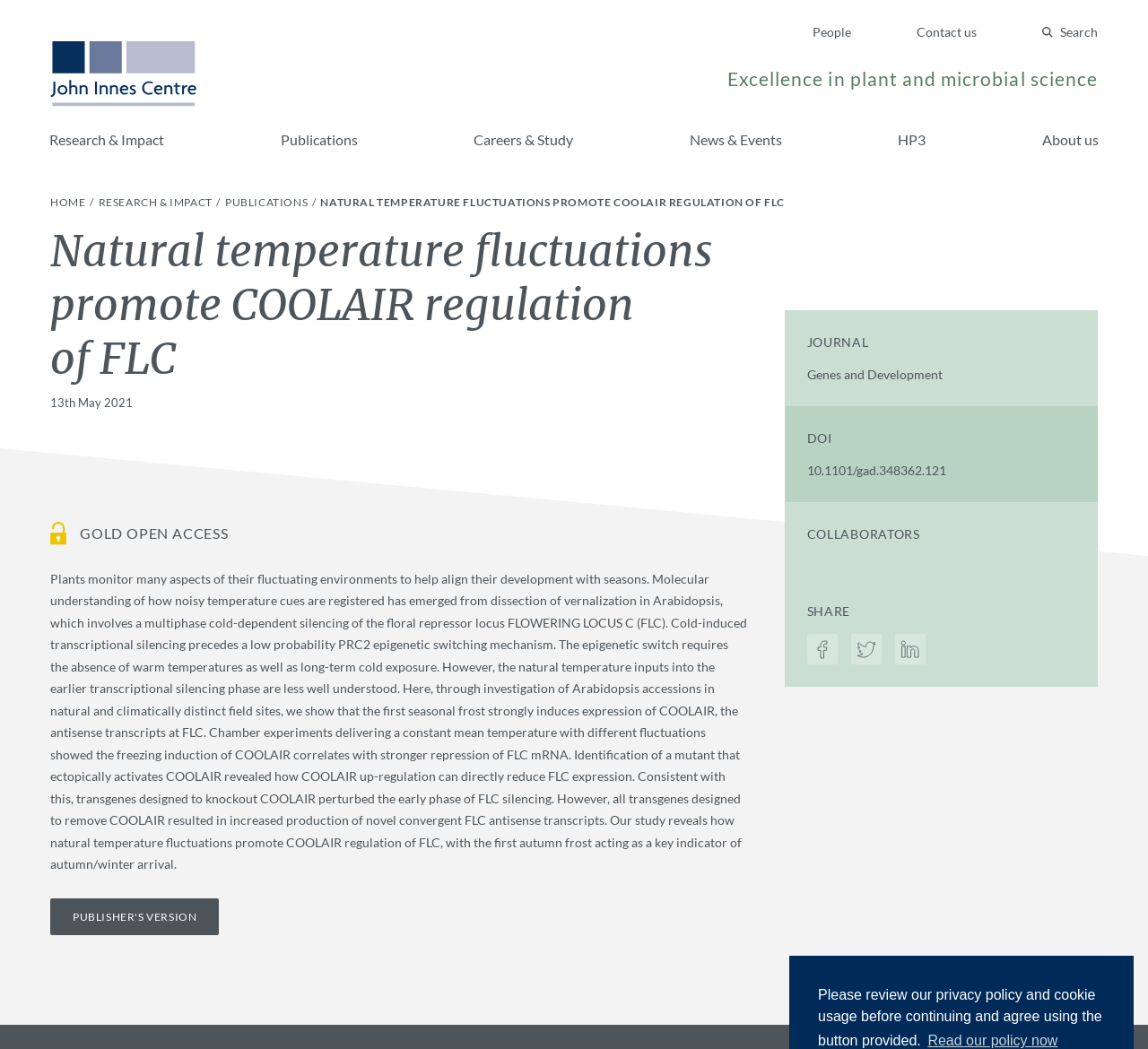Please determine the bounding box coordinates for the UI element described here. Use the format (top-left x, top-left y, bottom-right x, bottom-right y) with values bounded between 0 and 1: Careers & Study

[0.401, 0.123, 0.511, 0.144]